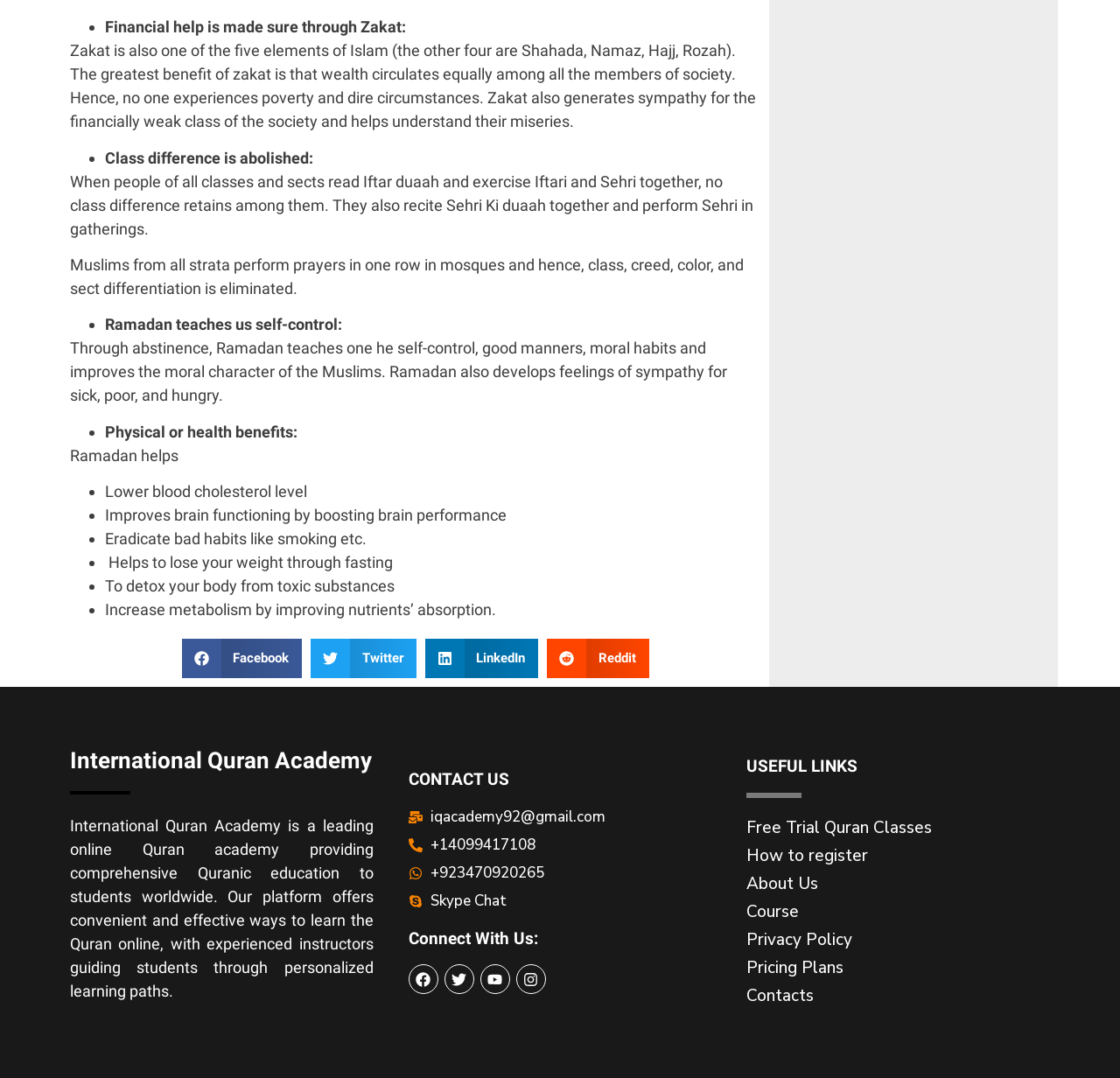Give a one-word or short phrase answer to this question: 
What is the purpose of Zakat?

Financial help